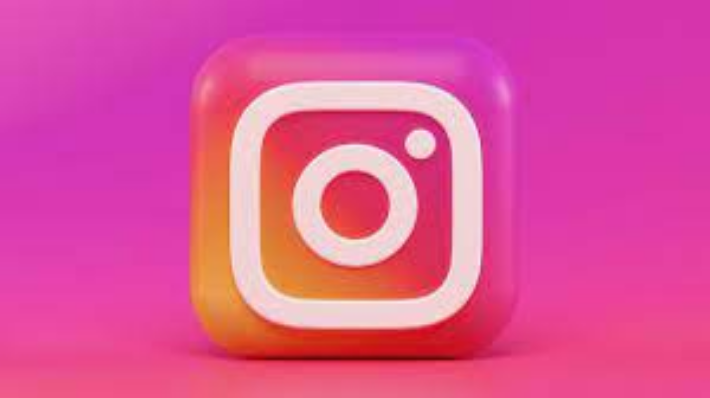What type of content does Instagram encourage?
Using the image, respond with a single word or phrase.

Engaging and creative